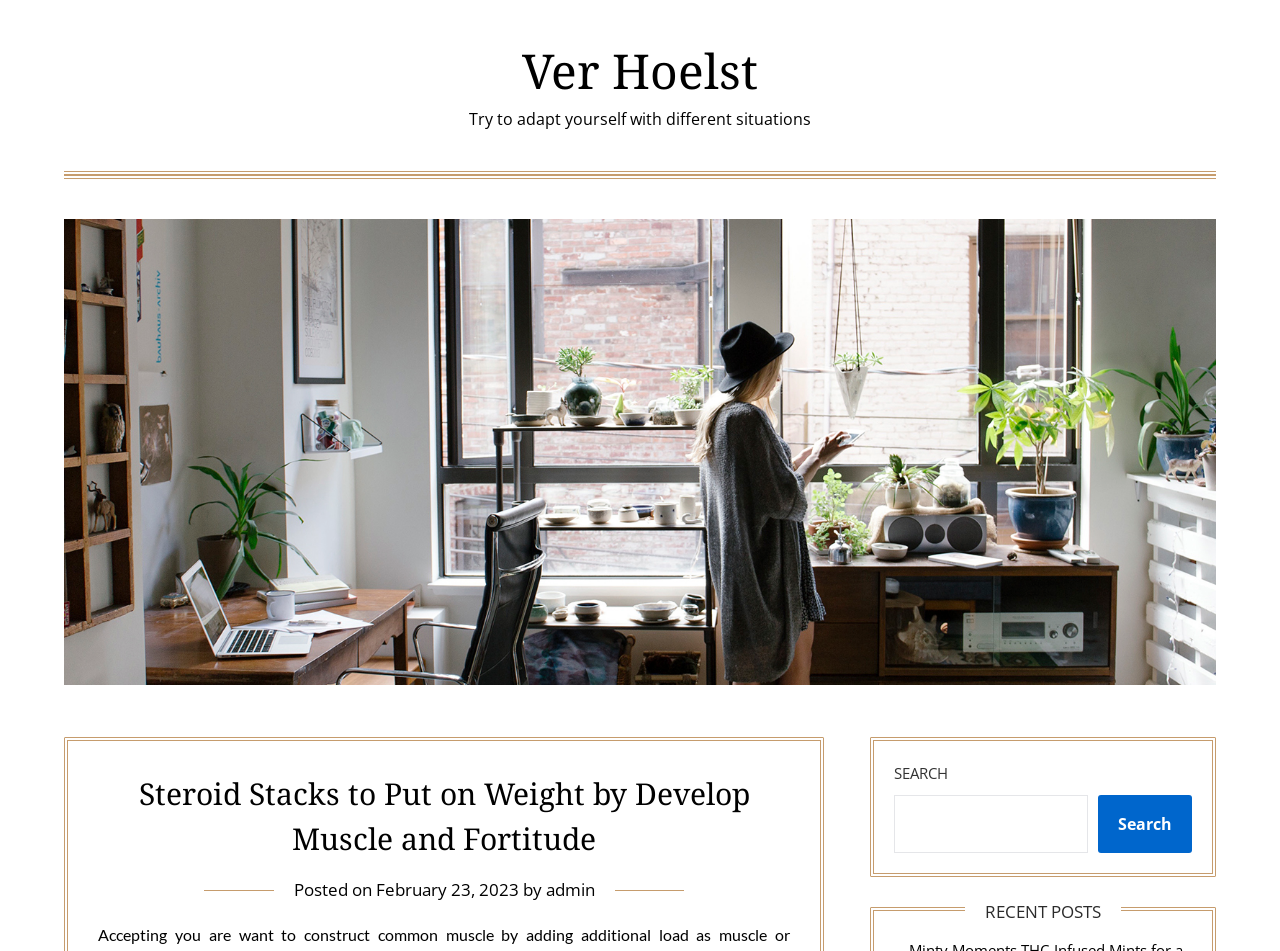What is the image at the top of the page?
Refer to the image and give a detailed answer to the query.

I found the answer by looking at the image at the top of the page which has an alt text 'Ver Hoelst'.